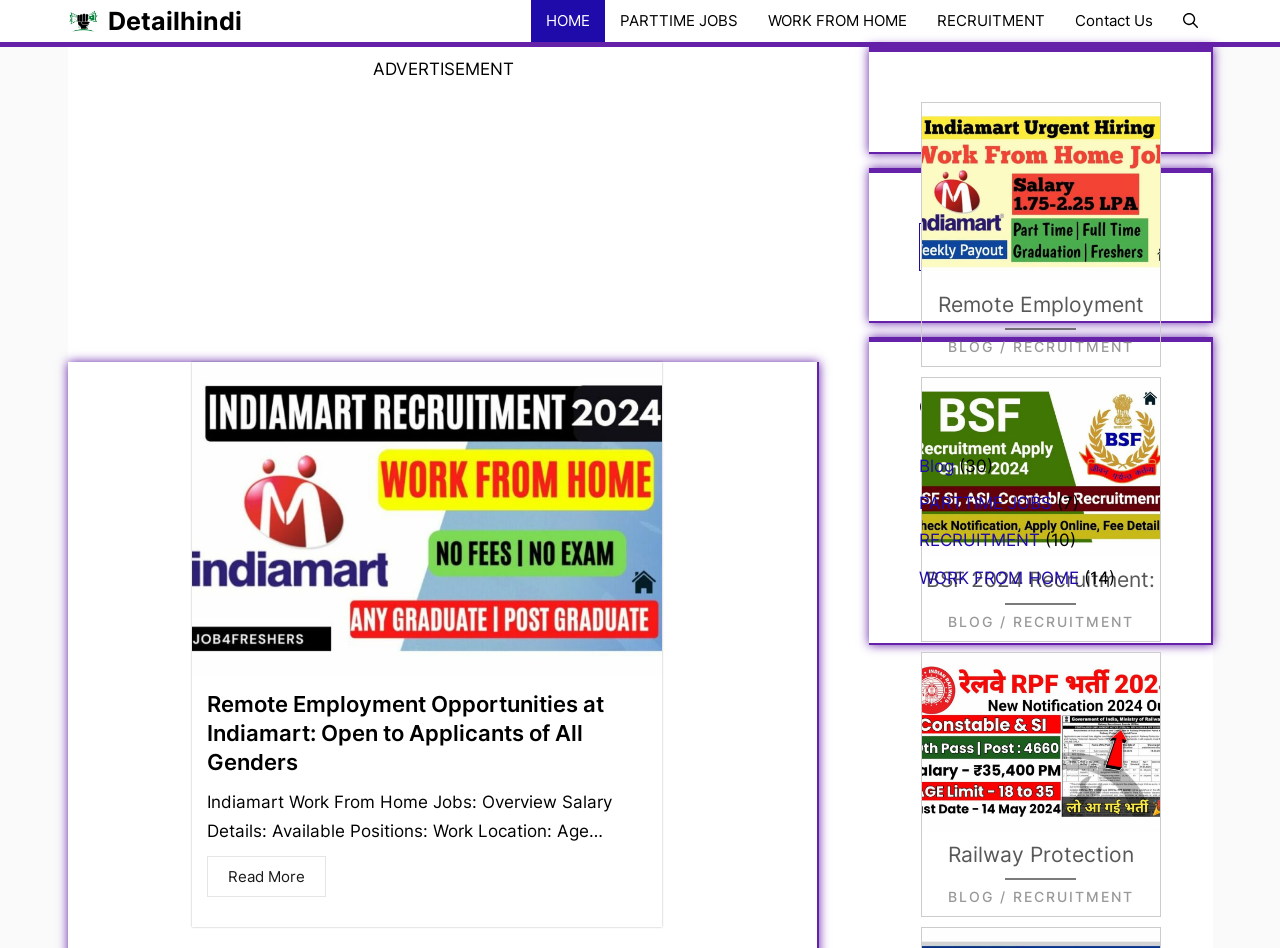Identify the bounding box coordinates for the element you need to click to achieve the following task: "Go to the category of Women In Prison". The coordinates must be four float values ranging from 0 to 1, formatted as [left, top, right, bottom].

None